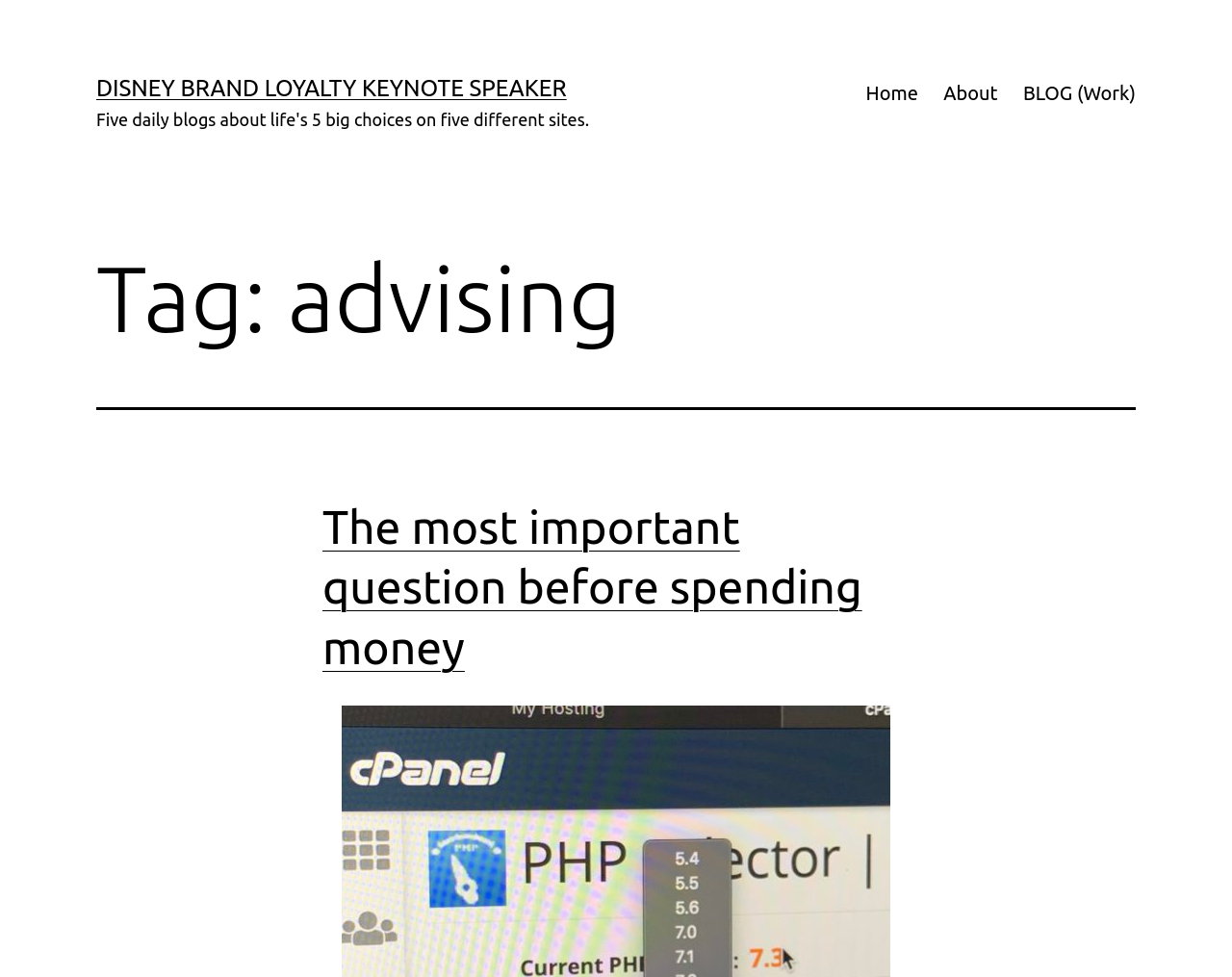Given the element description Disney Brand Loyalty Keynote Speaker, specify the bounding box coordinates of the corresponding UI element in the format (top-left x, top-left y, bottom-right x, bottom-right y). All values must be between 0 and 1.

[0.078, 0.077, 0.46, 0.103]